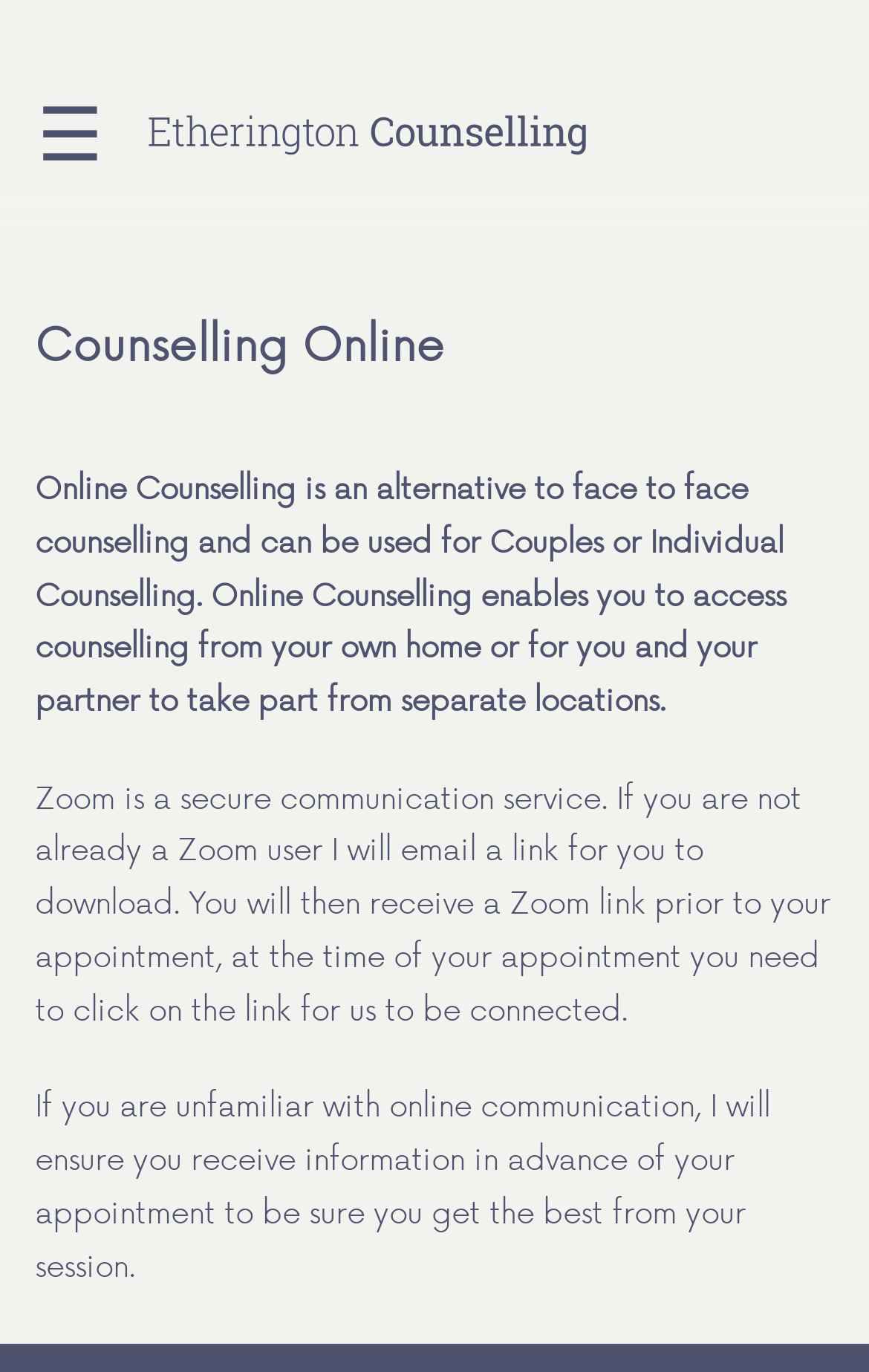Provide the bounding box coordinates for the UI element that is described by this text: "Etherington Counselling". The coordinates should be in the form of four float numbers between 0 and 1: [left, top, right, bottom].

[0.169, 0.097, 0.677, 0.121]